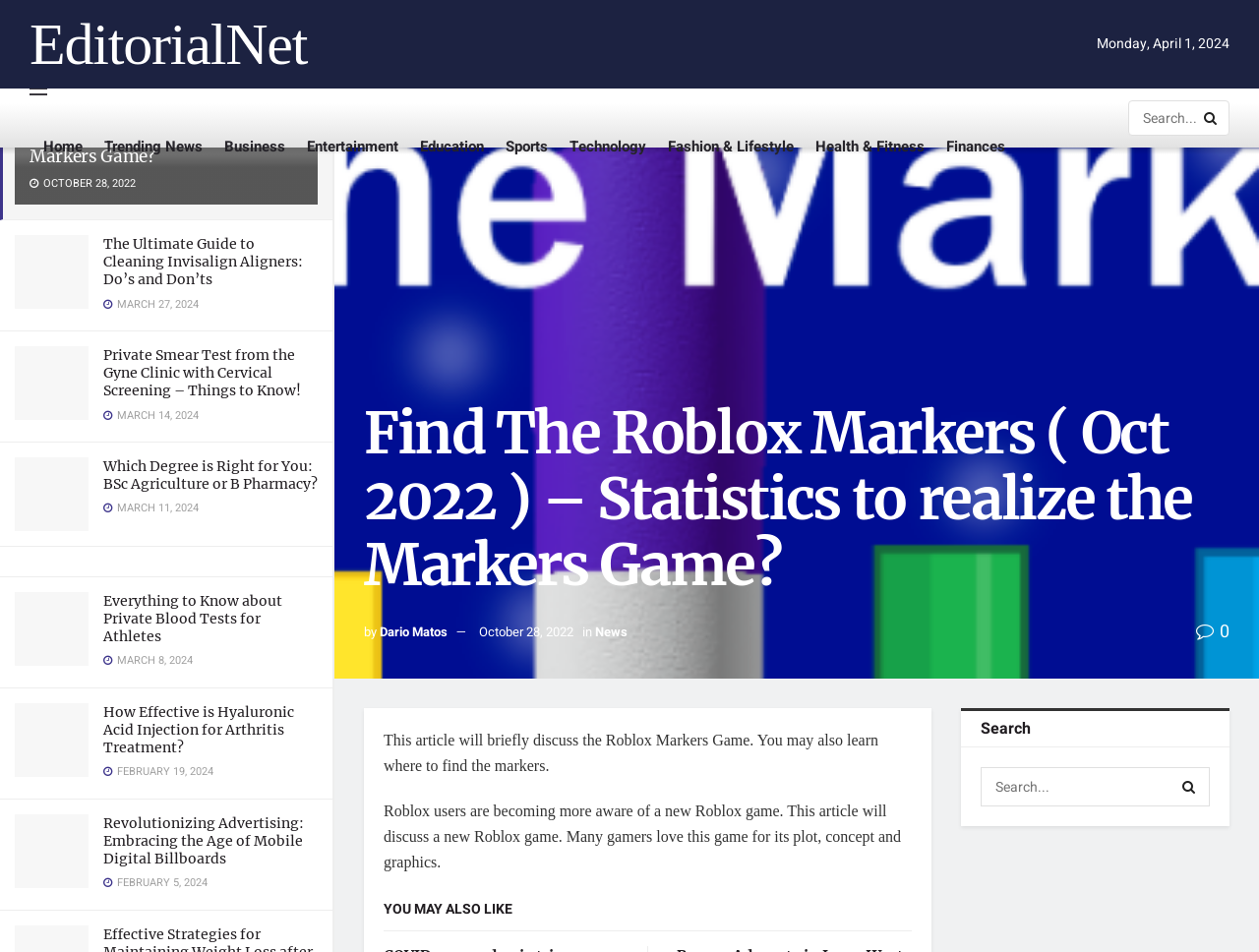Determine the bounding box coordinates of the clickable element to complete this instruction: "Search for something". Provide the coordinates in the format of four float numbers between 0 and 1, [left, top, right, bottom].

[0.896, 0.105, 0.977, 0.143]